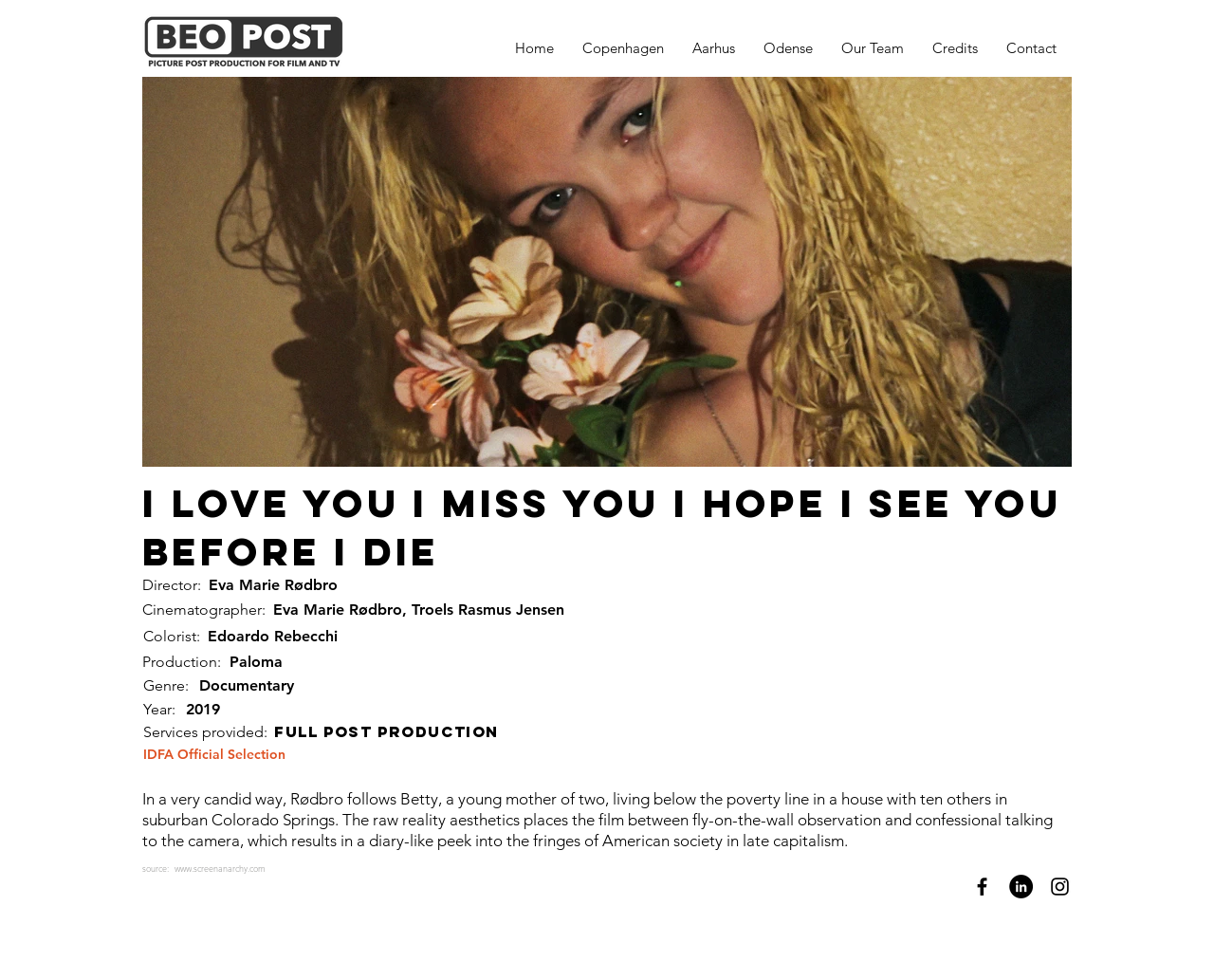Can you identify the bounding box coordinates of the clickable region needed to carry out this instruction: 'View the Facebook page'? The coordinates should be four float numbers within the range of 0 to 1, stated as [left, top, right, bottom].

[0.799, 0.893, 0.819, 0.917]